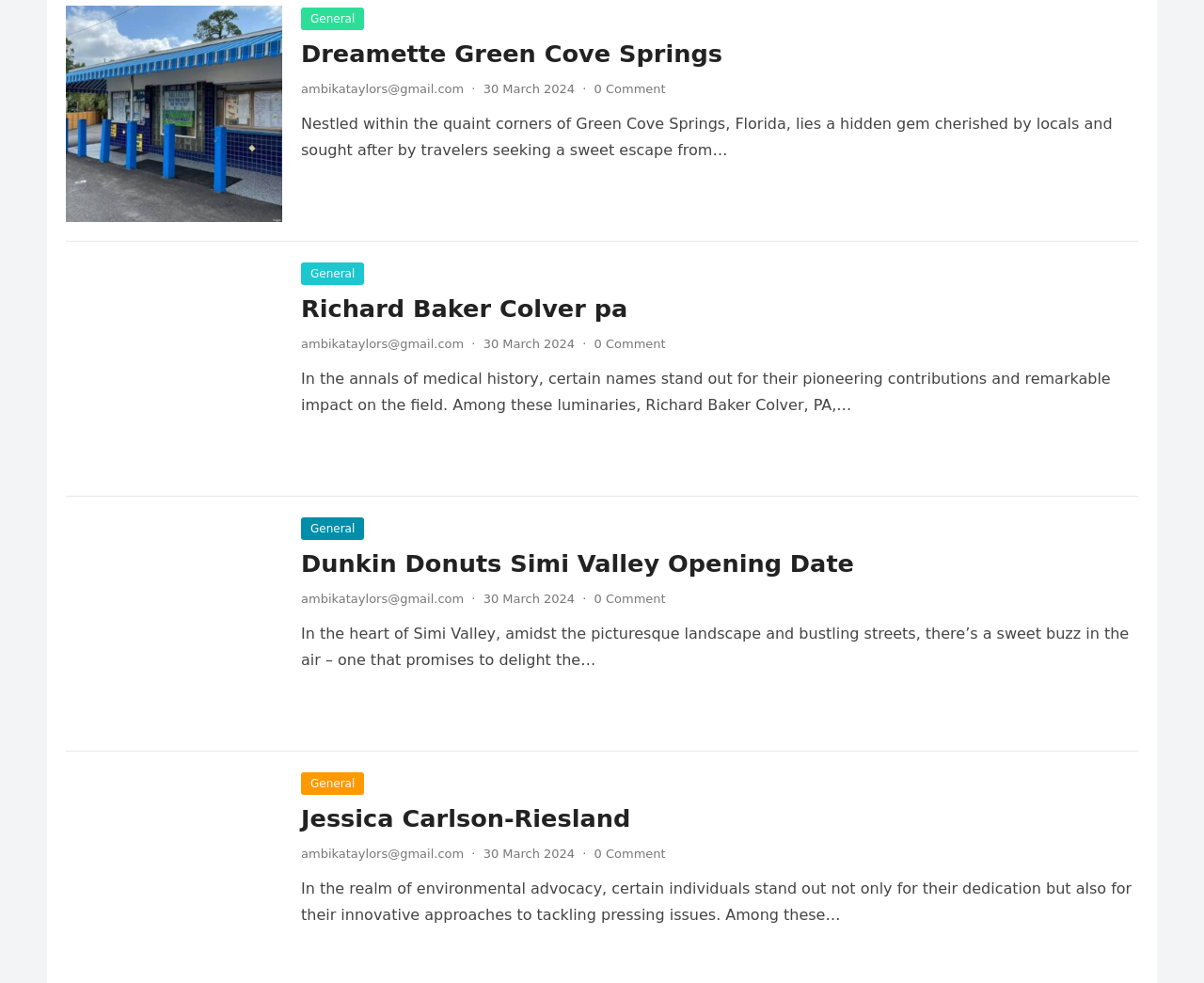Please locate the bounding box coordinates of the element that should be clicked to achieve the given instruction: "Click on the 'Dreamette Green Cove Springs' link".

[0.25, 0.04, 0.6, 0.069]